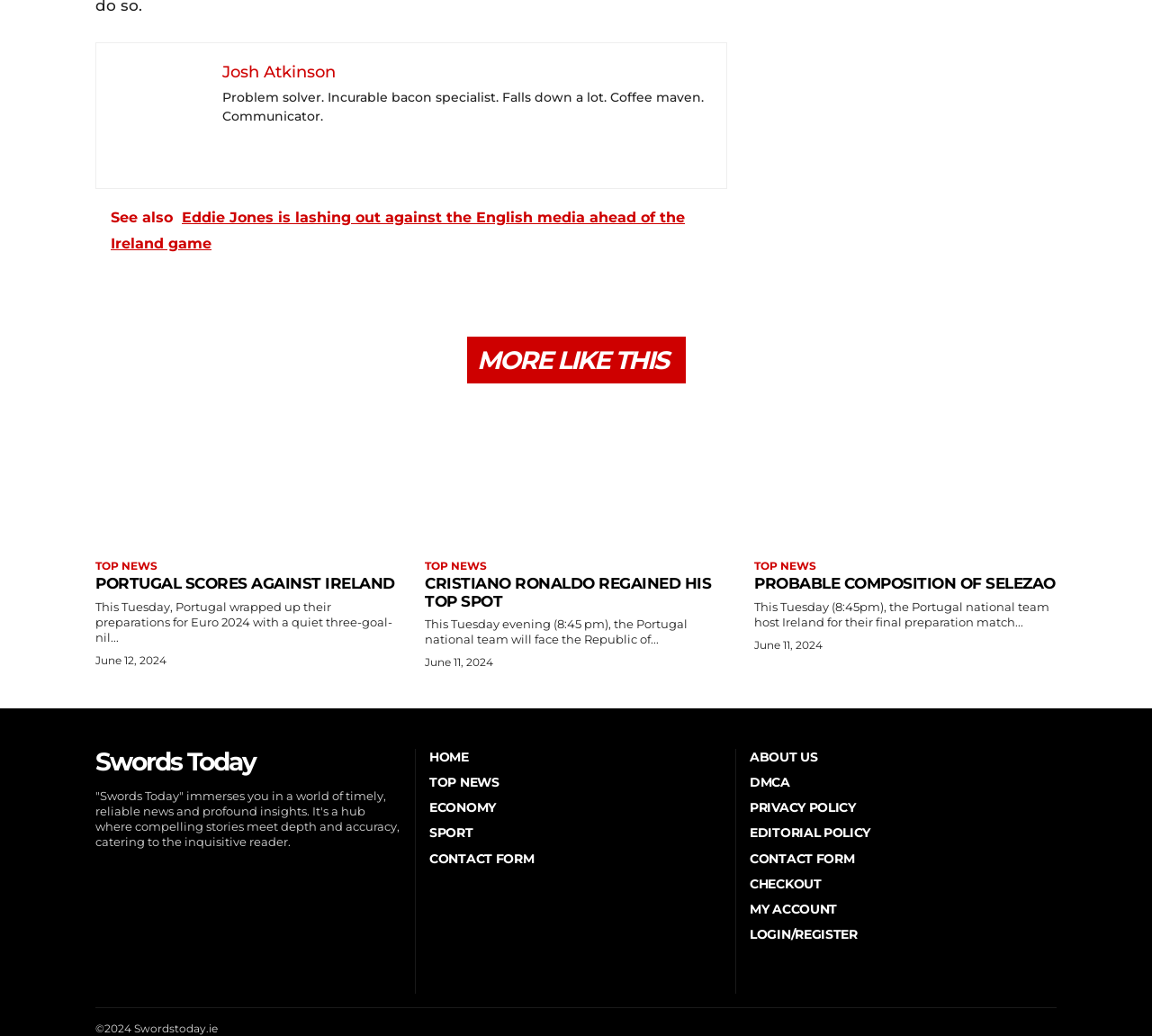What are the main categories of news on the website?
Analyze the screenshot and provide a detailed answer to the question.

The webpage contains a navigation menu with links to different categories of news, including 'HOME', 'TOP NEWS', 'ECONOMY', and 'SPORT'. These are the main categories of news on the website.